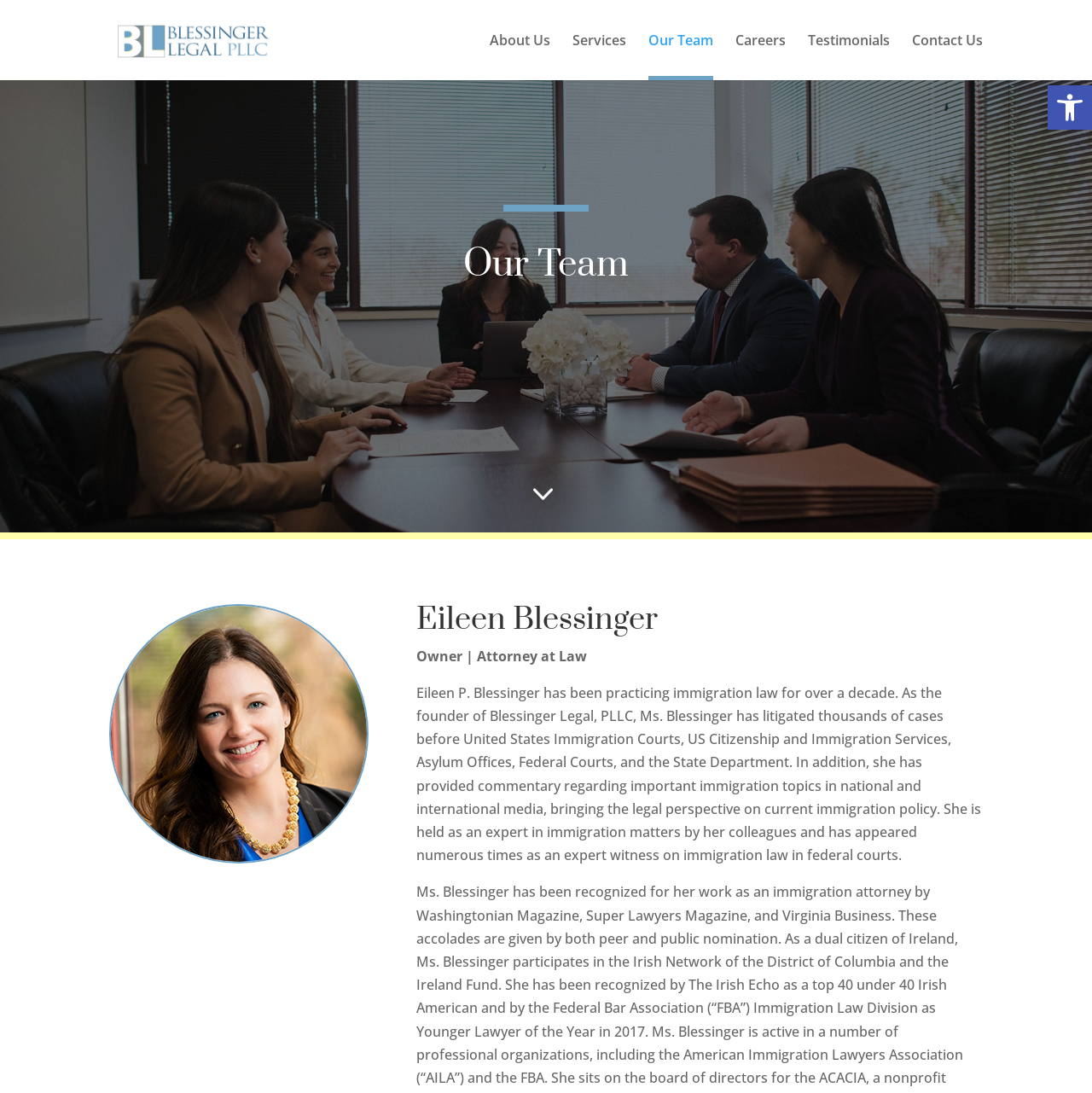Please identify the bounding box coordinates of the element on the webpage that should be clicked to follow this instruction: "Open the accessibility tools". The bounding box coordinates should be given as four float numbers between 0 and 1, formatted as [left, top, right, bottom].

[0.959, 0.078, 1.0, 0.119]